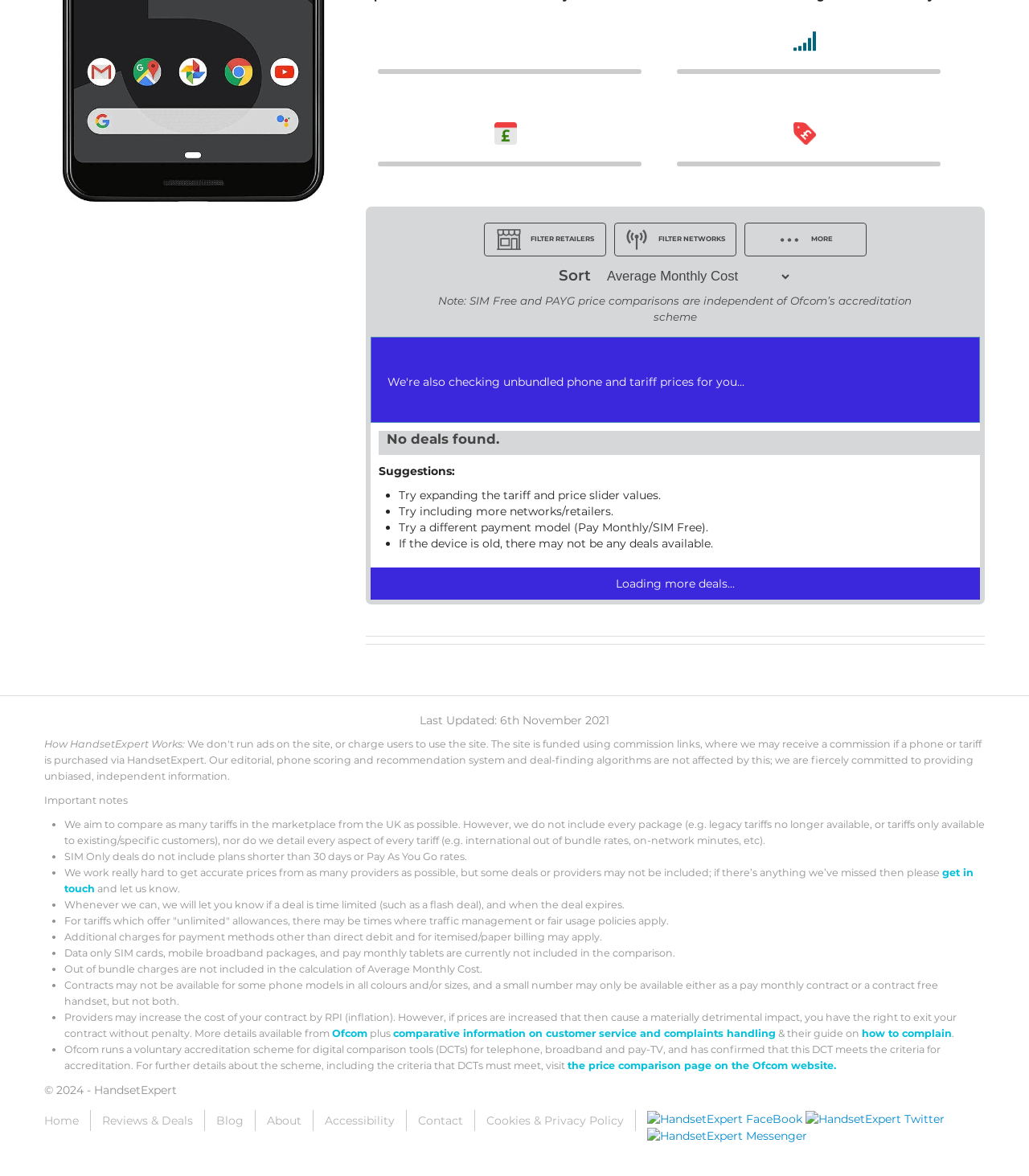Predict the bounding box for the UI component with the following description: "alt="HandsetExpert Messenger"".

[0.629, 0.959, 0.784, 0.971]